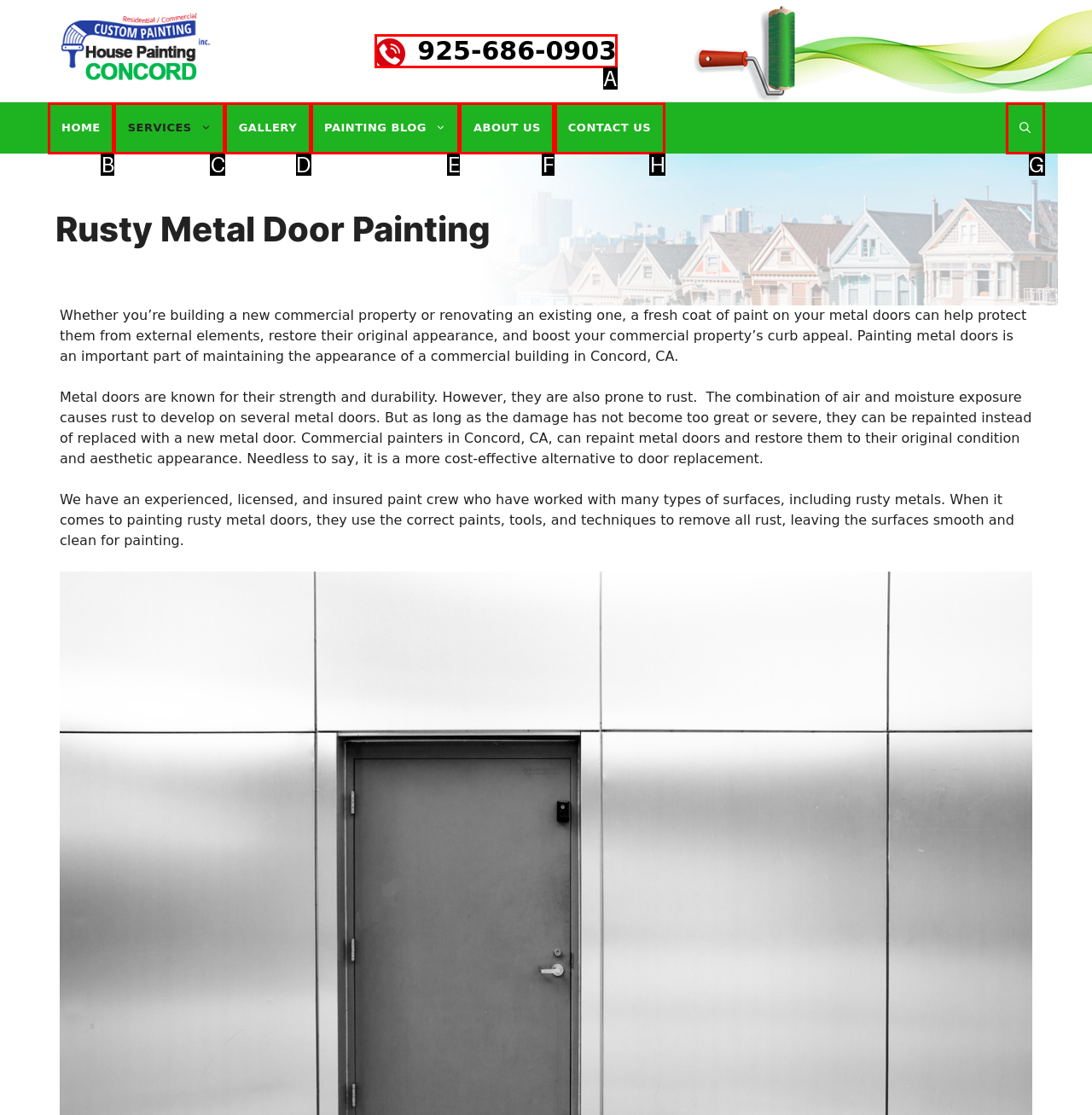Tell me which one HTML element I should click to complete the following task: Go to the 'CONTACT US' page Answer with the option's letter from the given choices directly.

H